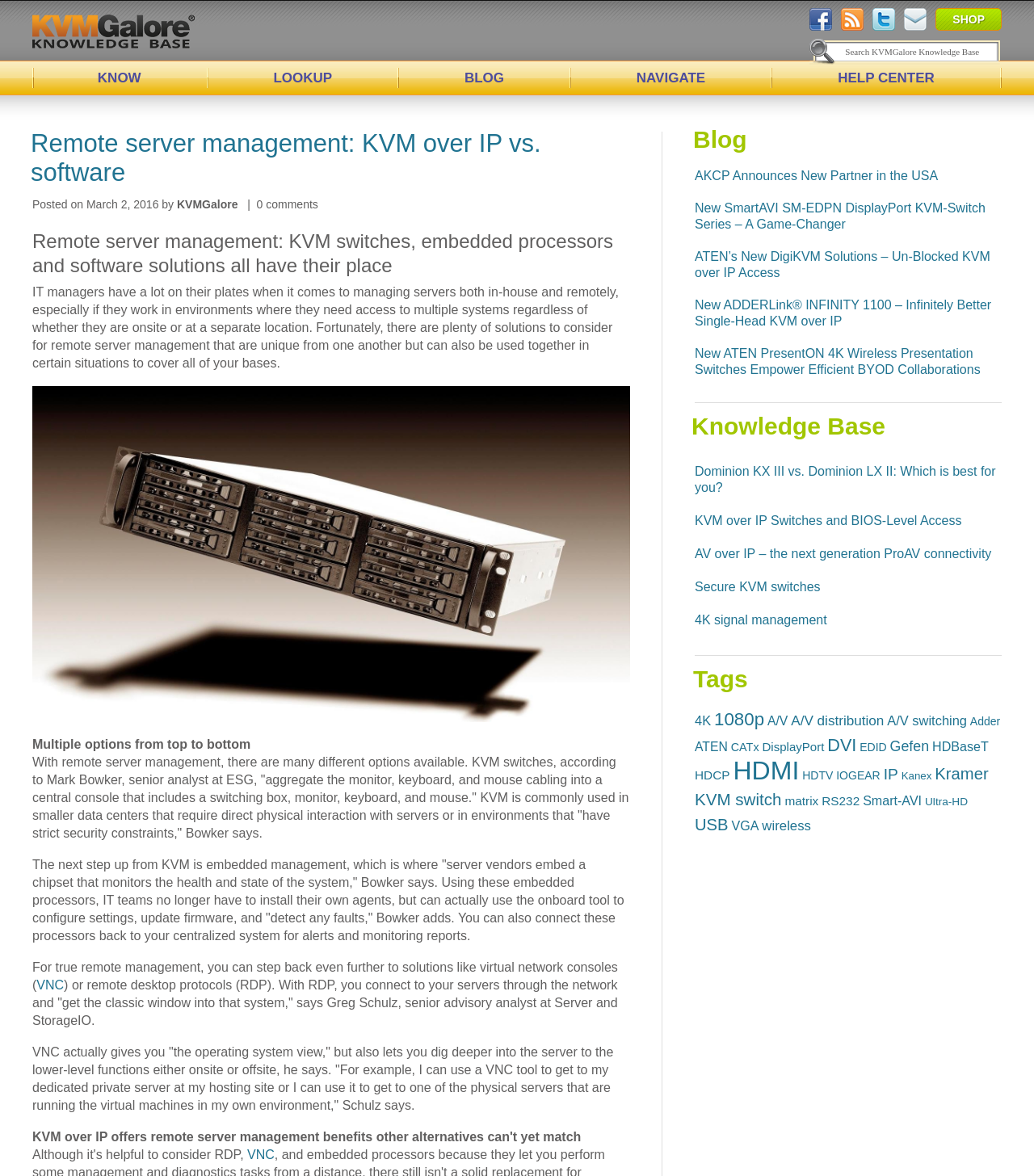Refer to the element description 4K signal management and identify the corresponding bounding box in the screenshot. Format the coordinates as (top-left x, top-left y, bottom-right x, bottom-right y) with values in the range of 0 to 1.

[0.672, 0.521, 0.969, 0.534]